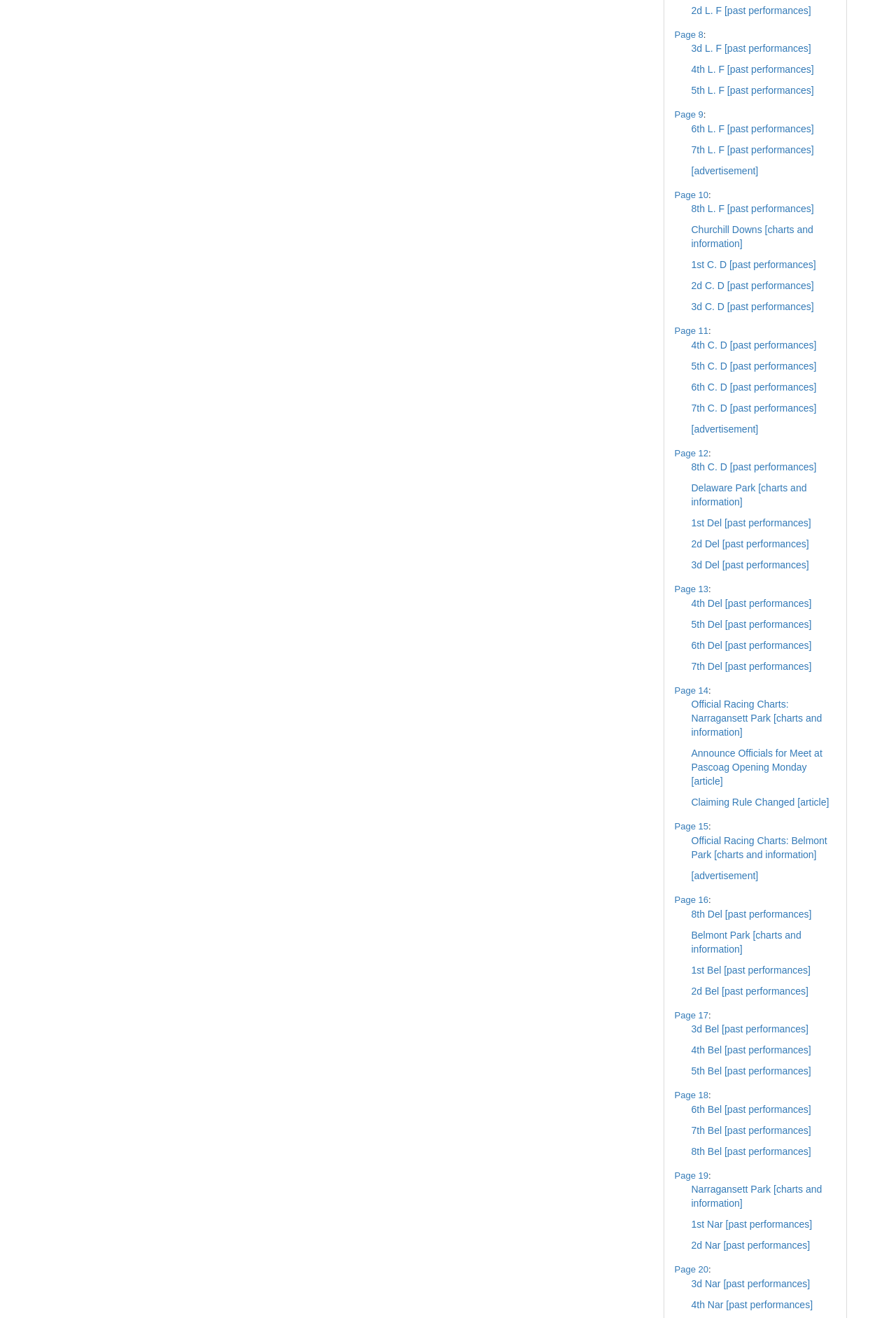Could you highlight the region that needs to be clicked to execute the instruction: "Go to Page 8"?

[0.753, 0.022, 0.785, 0.03]